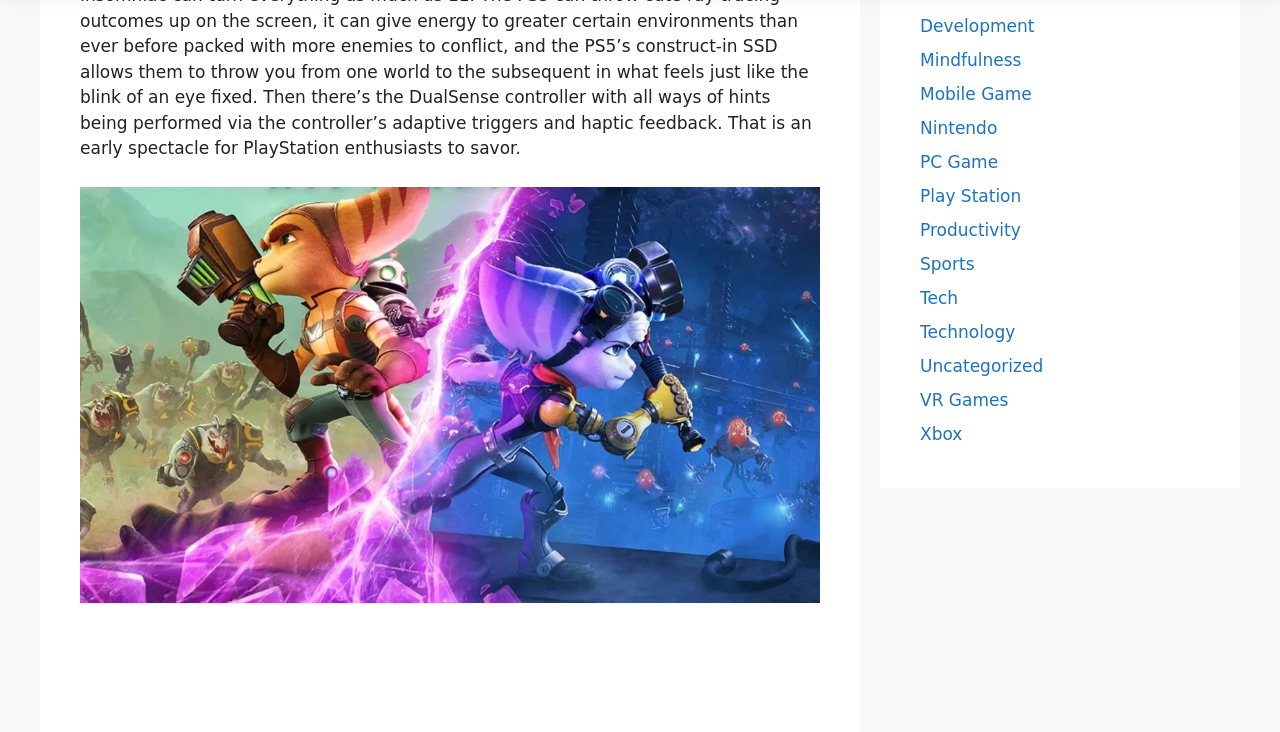Please determine the bounding box coordinates of the area that needs to be clicked to complete this task: 'visit Mindfulness'. The coordinates must be four float numbers between 0 and 1, formatted as [left, top, right, bottom].

[0.719, 0.068, 0.798, 0.096]